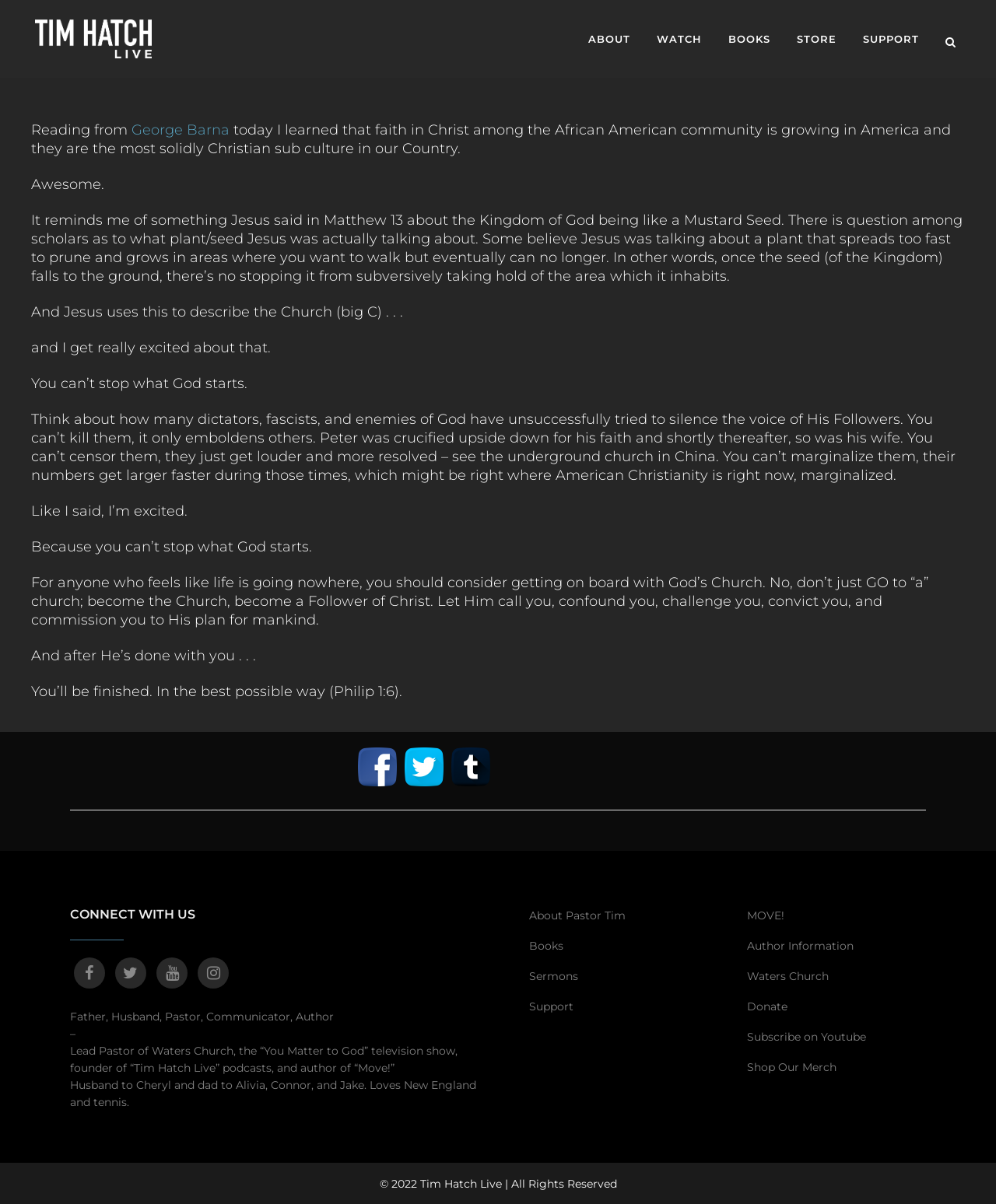Reply to the question below using a single word or brief phrase:
What is the title of the book written by the pastor?

MOVE!